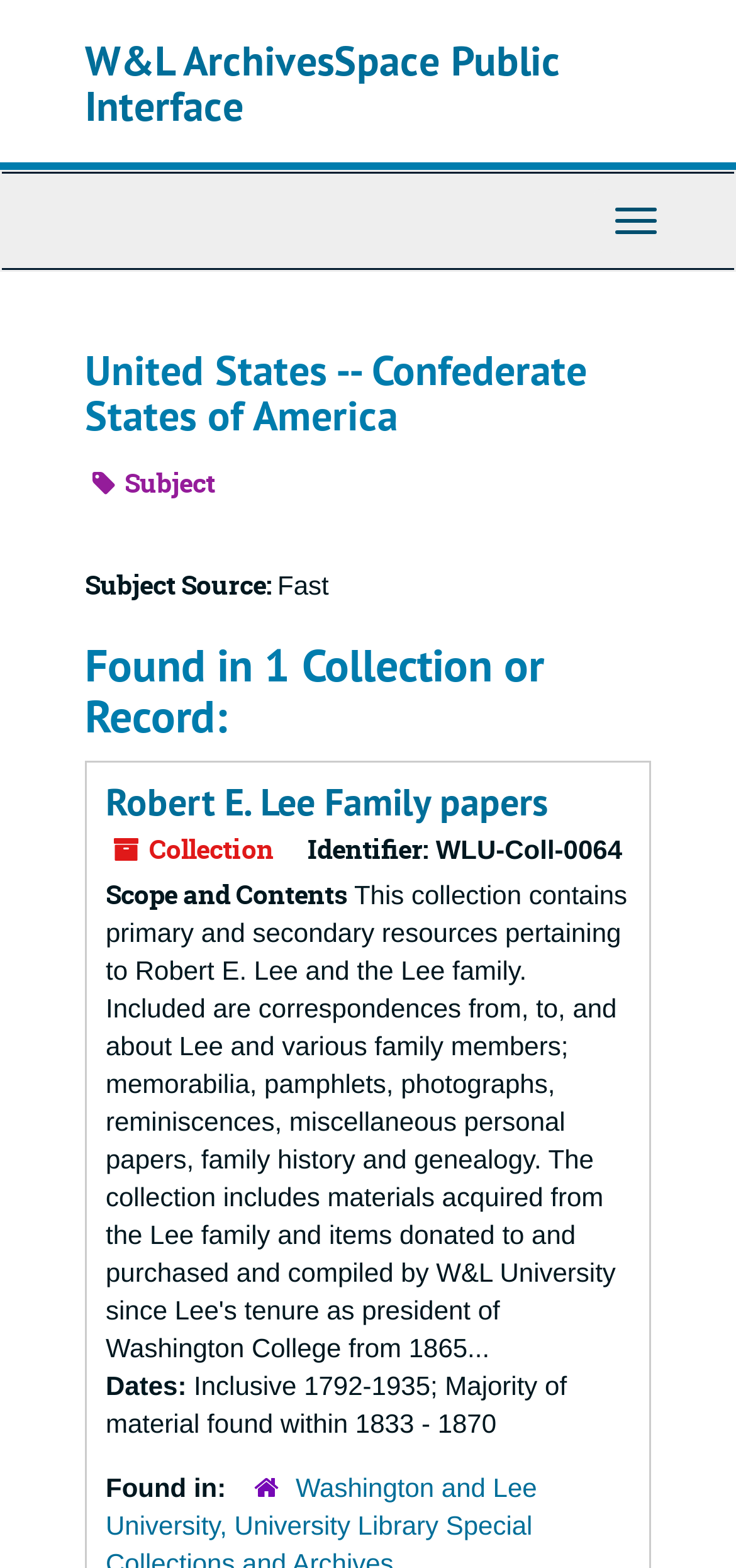By analyzing the image, answer the following question with a detailed response: What is the identifier of the collection?

I found the answer by looking at the text 'Identifier:' and then reading the text 'WLU-Coll-0064' which is next to it.